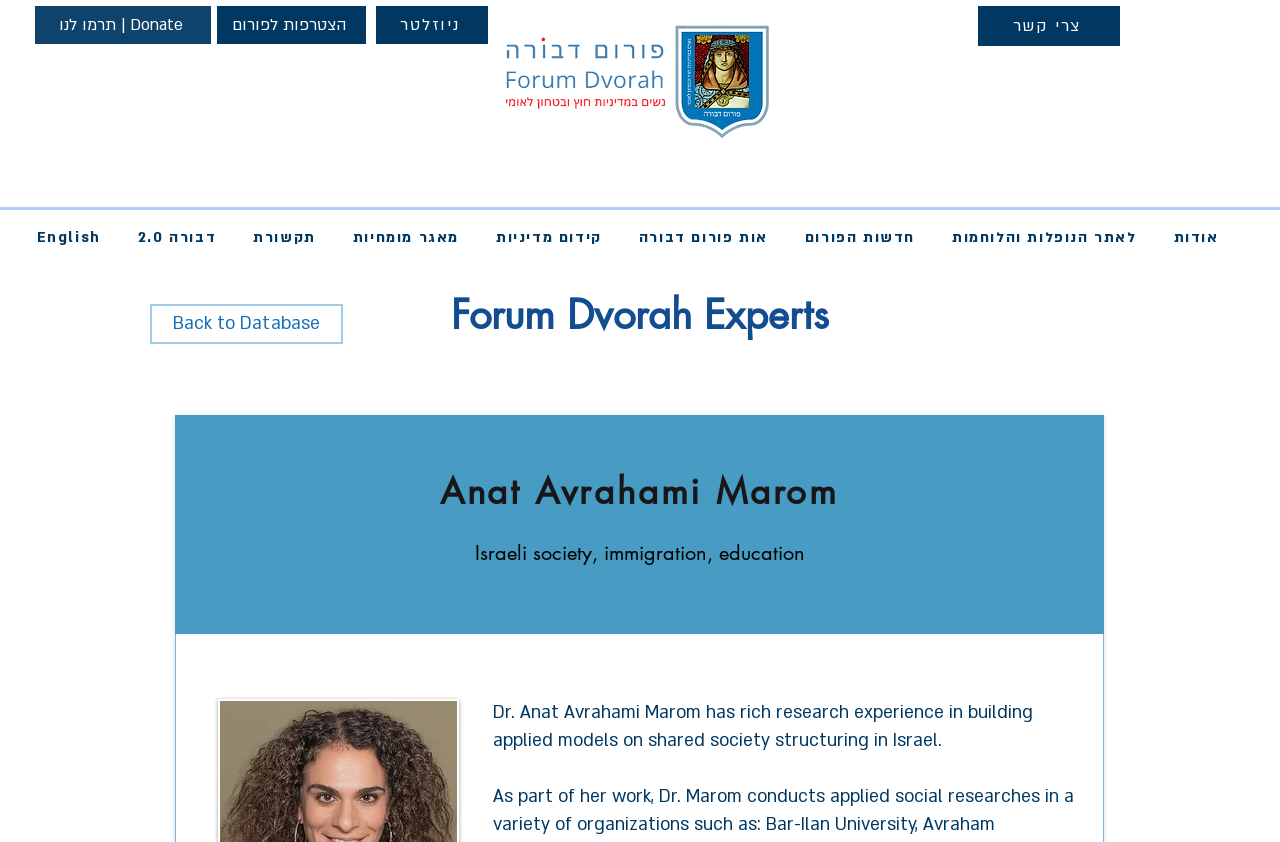Please find the bounding box for the following UI element description. Provide the coordinates in (top-left x, top-left y, bottom-right x, bottom-right y) format, with values between 0 and 1: Back to Database

[0.117, 0.361, 0.268, 0.409]